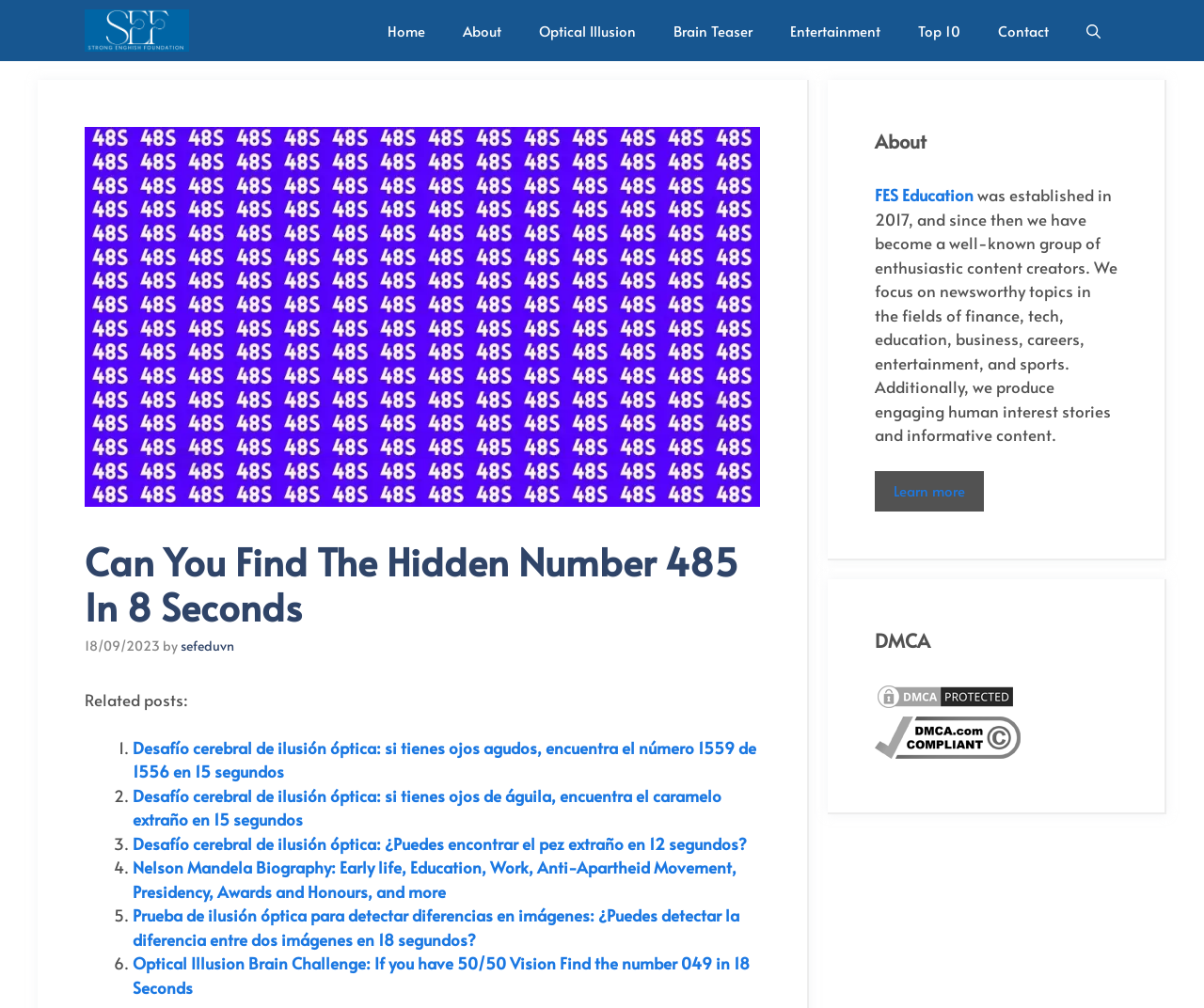What is the purpose of FES Education?
Using the details shown in the screenshot, provide a comprehensive answer to the question.

According to the 'About' section, FES Education was established in 2017 and focuses on creating content on various topics, including finance, tech, education, and more.